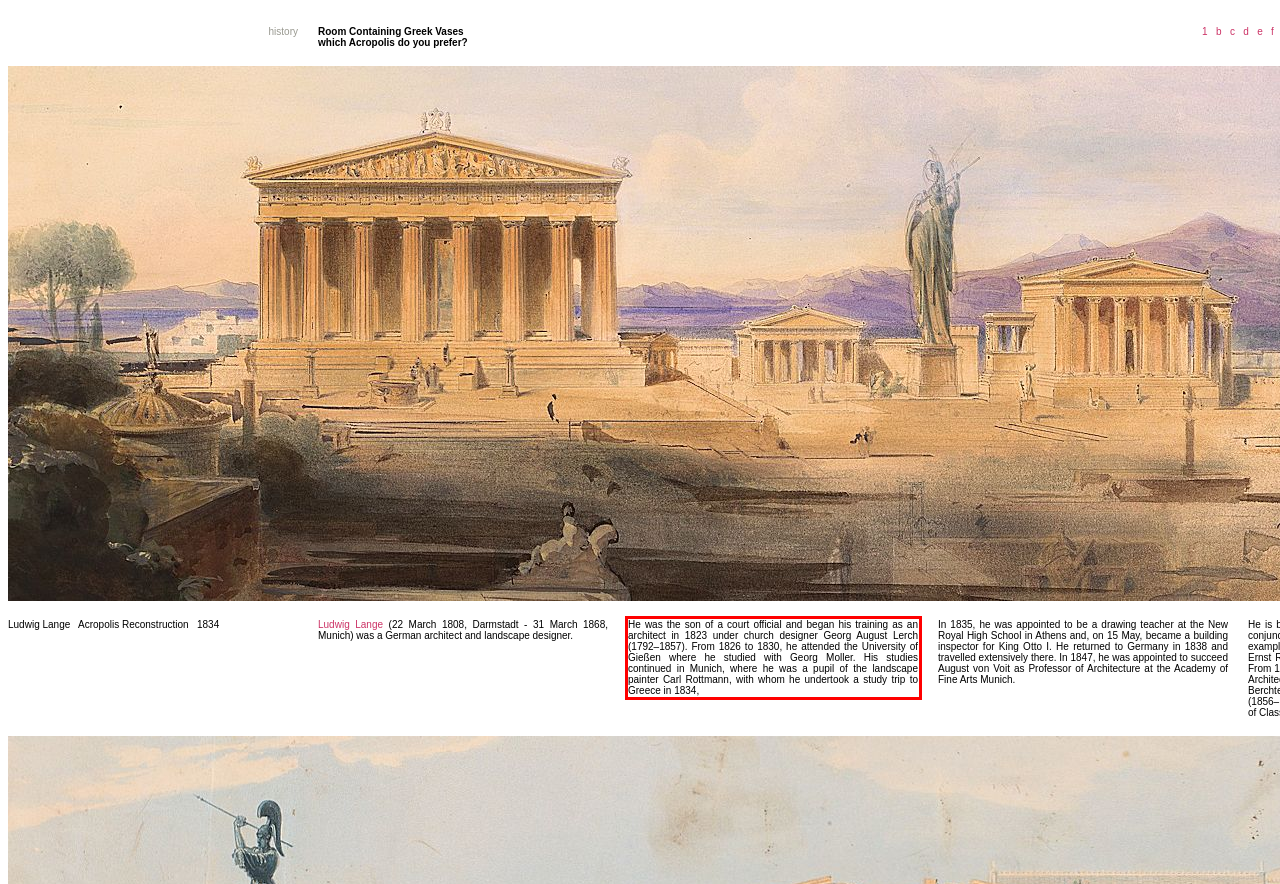Within the screenshot of the webpage, locate the red bounding box and use OCR to identify and provide the text content inside it.

He was the son of a court official and began his training as an architect in 1823 under church designer Georg August Lerch (1792–1857). From 1826 to 1830, he attended the University of Gießen where he studied with Georg Moller. His studies continued in Munich, where he was a pupil of the landscape painter Carl Rottmann, with whom he undertook a study trip to Greece in 1834,